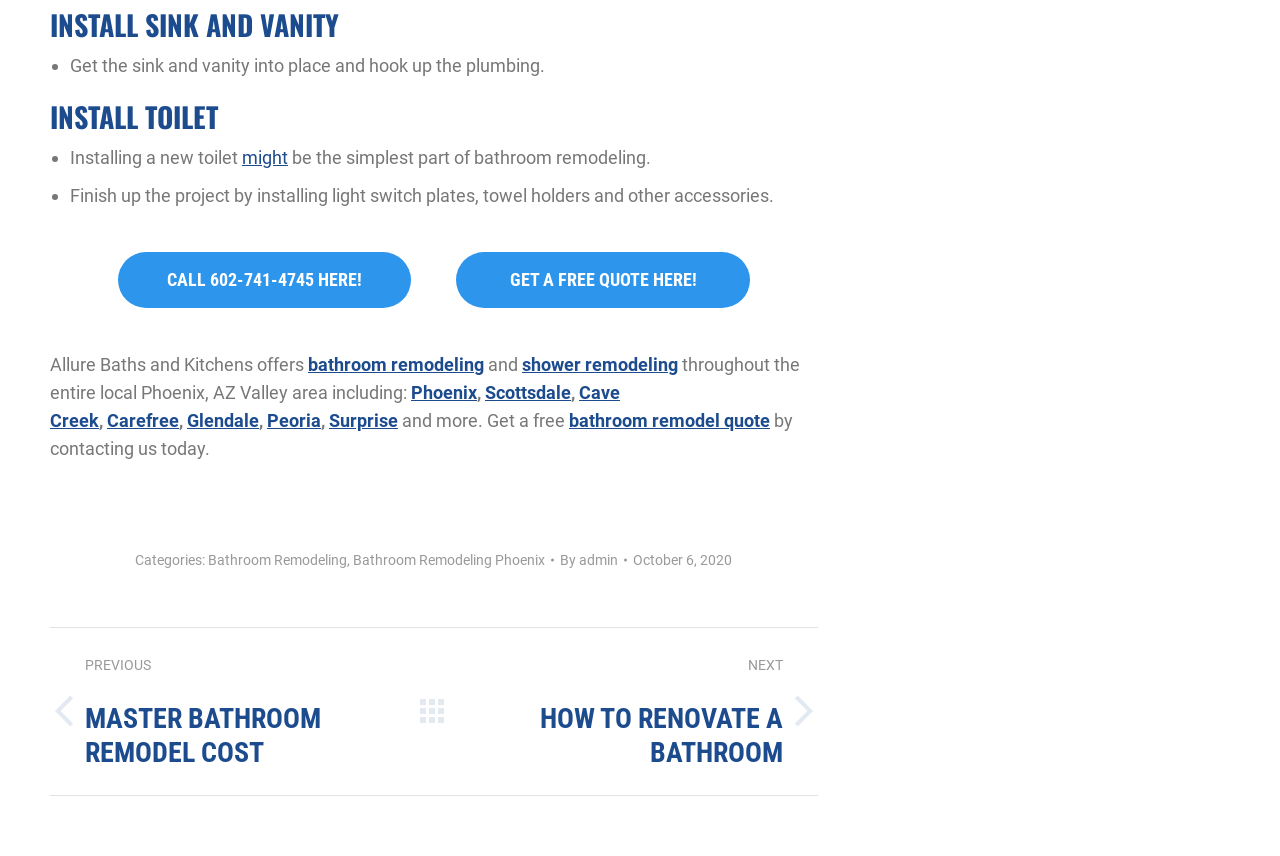Find and indicate the bounding box coordinates of the region you should select to follow the given instruction: "Call for bathroom remodeling services".

[0.092, 0.295, 0.321, 0.36]